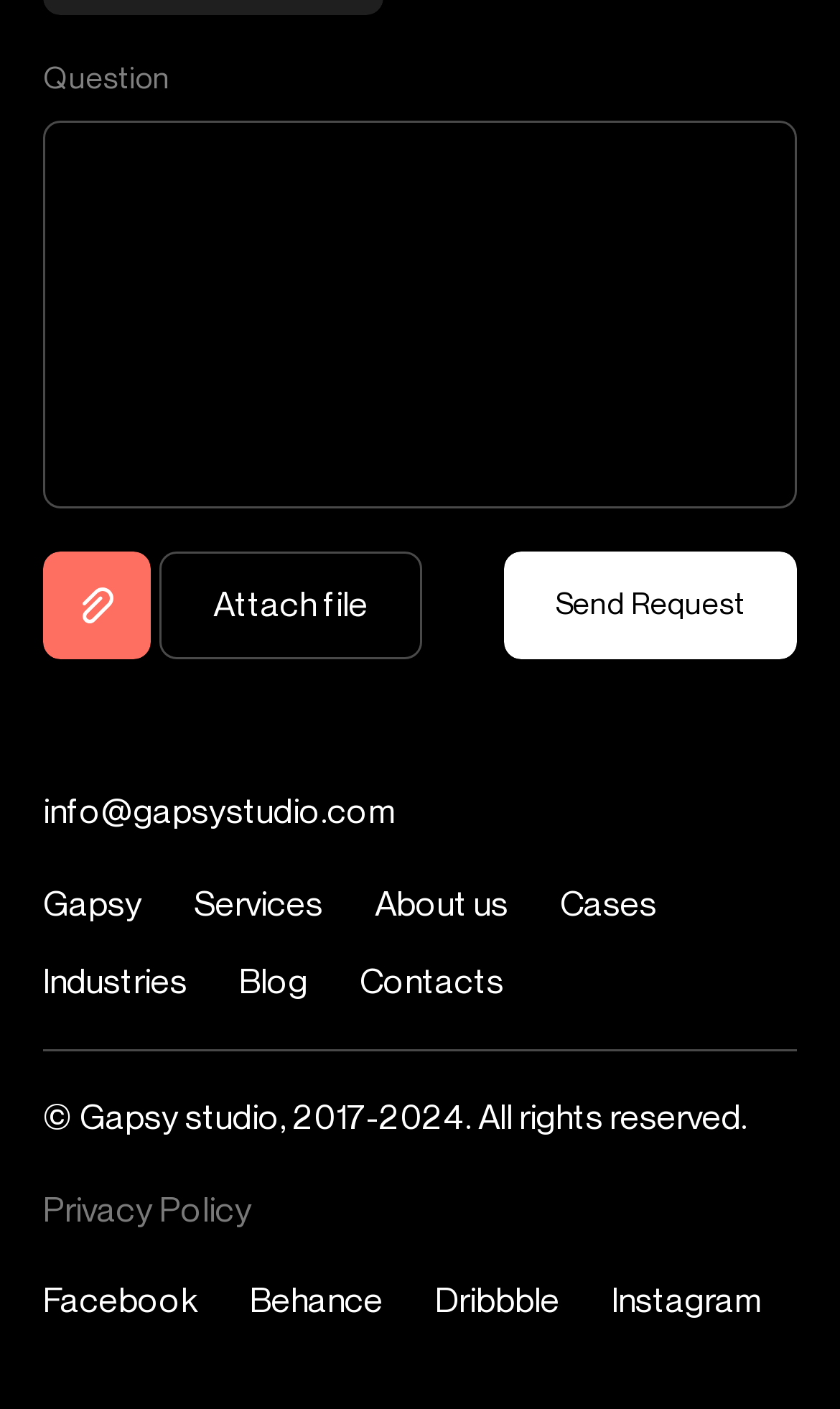Please identify the bounding box coordinates of the region to click in order to complete the task: "Send a request". The coordinates must be four float numbers between 0 and 1, specified as [left, top, right, bottom].

[0.6, 0.392, 0.949, 0.468]